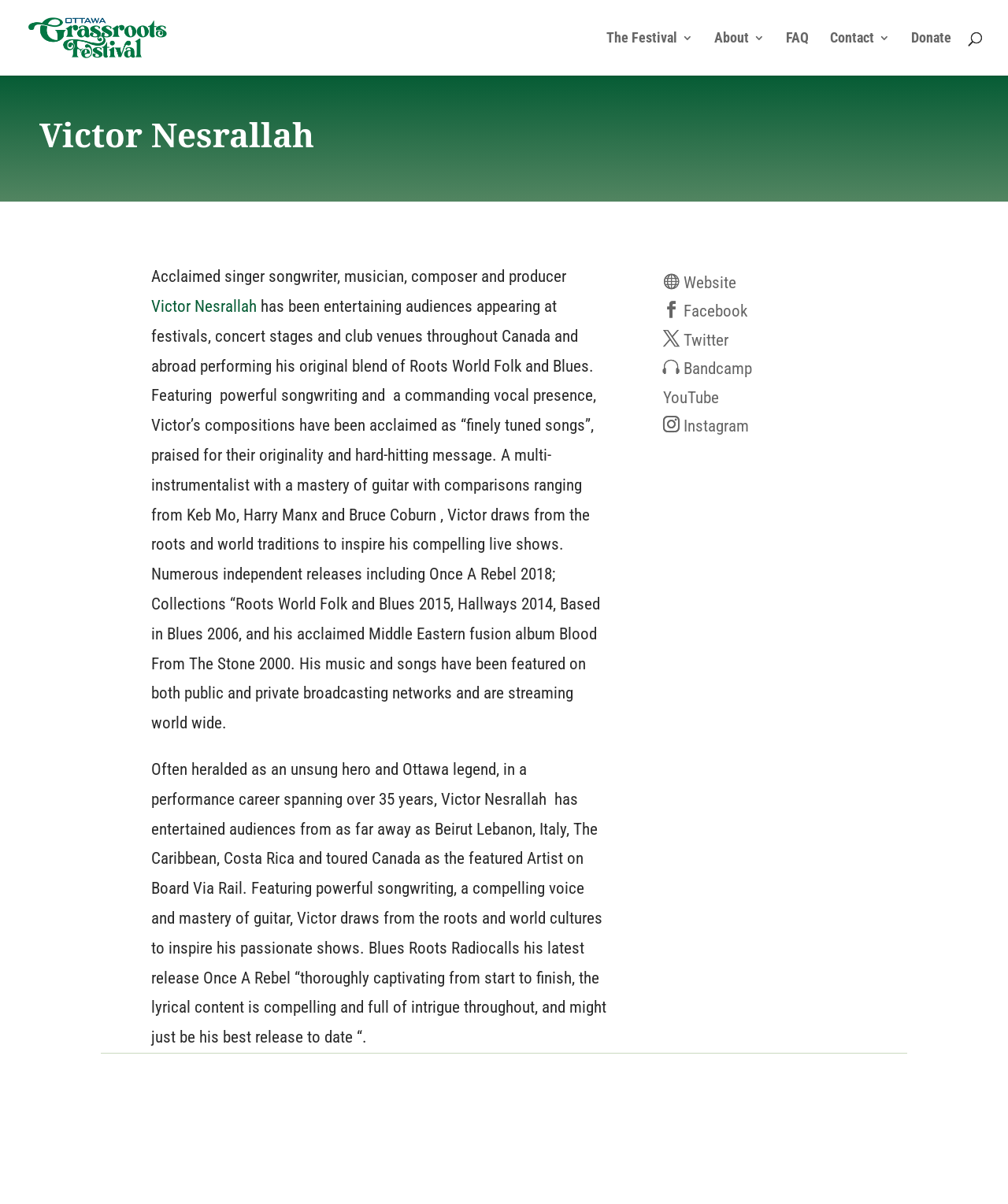How many years has Victor Nesrallah been performing?
Using the image as a reference, answer the question in detail.

The webpage states that Victor Nesrallah 'has entertained audiences from as far away as Beirut Lebanon, Italy, The Caribbean, Costa Rica and toured Canada as the featured Artist on Board Via Rail' and that he 'has been performing for over 35 years', indicating that his performance career spans more than three decades.